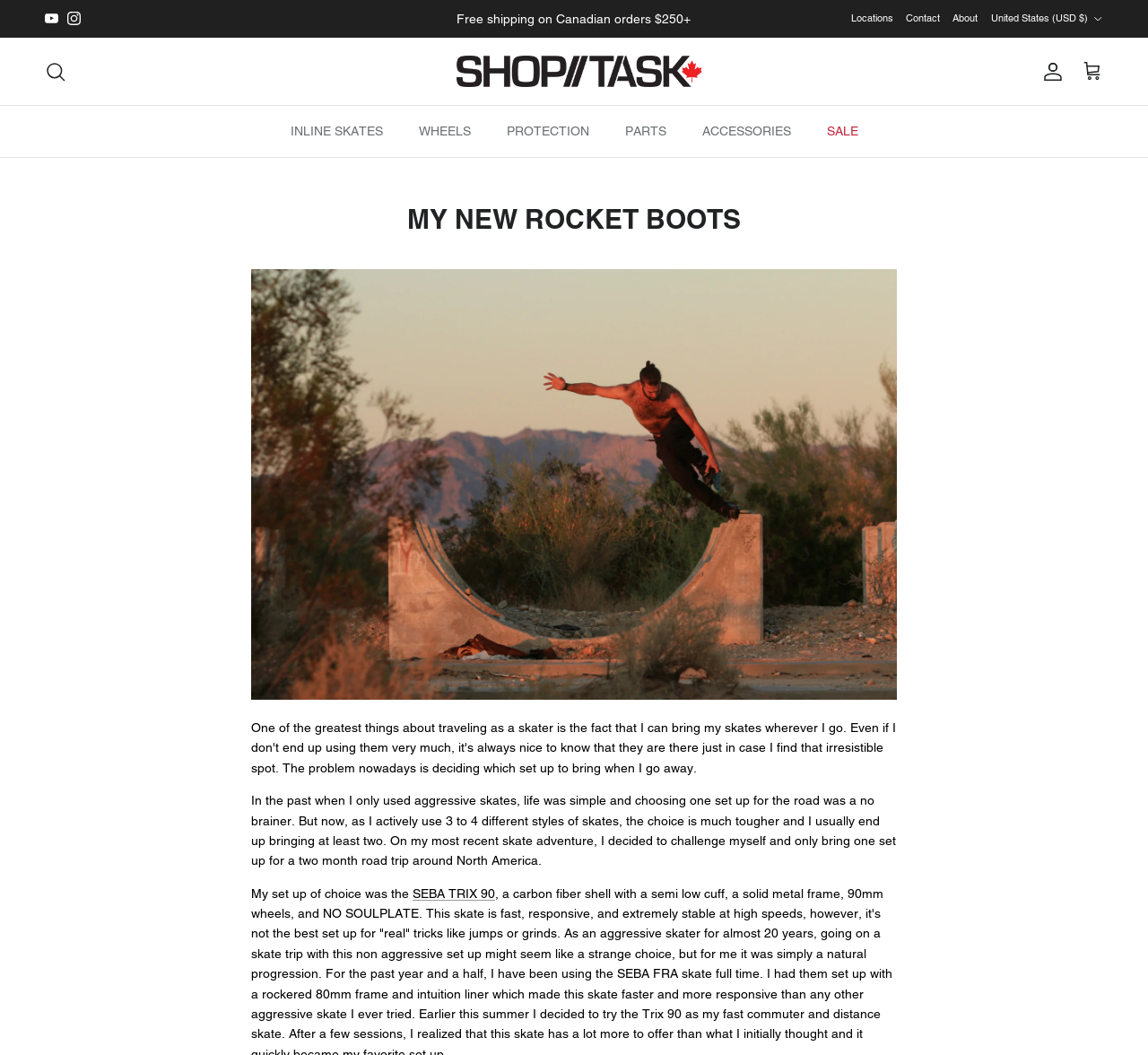How many styles of skates does the author actively use?
Provide a short answer using one word or a brief phrase based on the image.

3 to 4